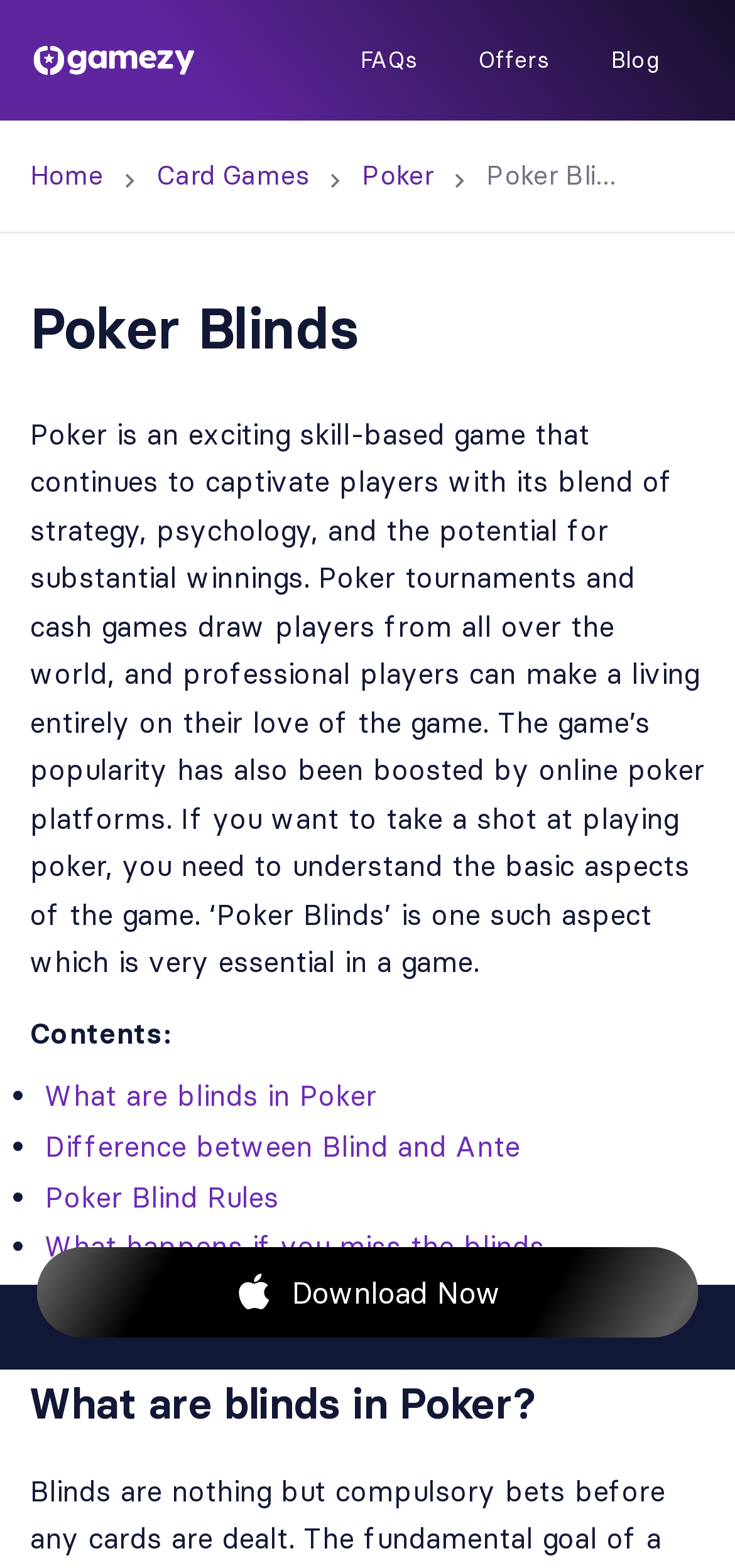Locate the bounding box coordinates of the element that needs to be clicked to carry out the instruction: "Read about Poker Blinds". The coordinates should be given as four float numbers ranging from 0 to 1, i.e., [left, top, right, bottom].

[0.662, 0.102, 0.959, 0.123]